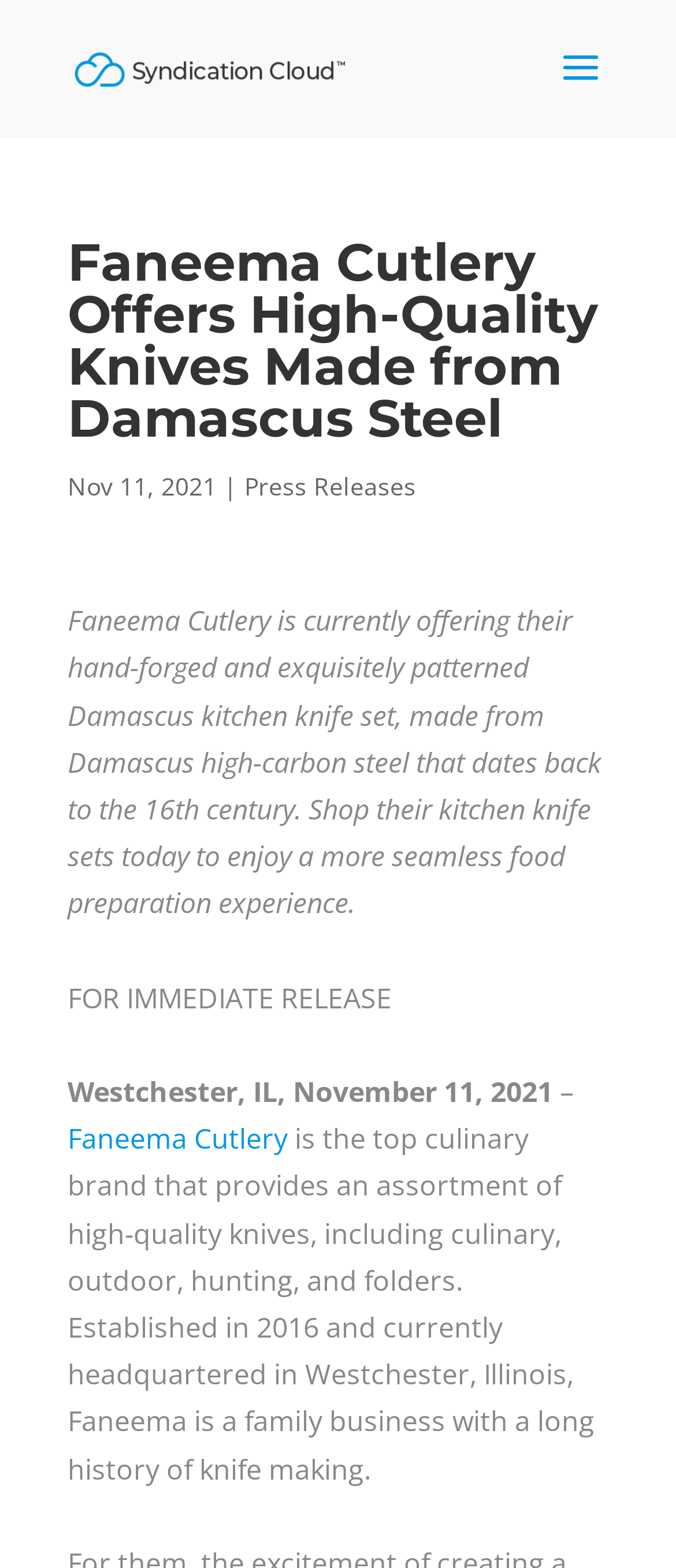Please specify the bounding box coordinates in the format (top-left x, top-left y, bottom-right x, bottom-right y), with values ranging from 0 to 1. Identify the bounding box for the UI component described as follows: Faneema Cutlery

[0.1, 0.714, 0.426, 0.738]